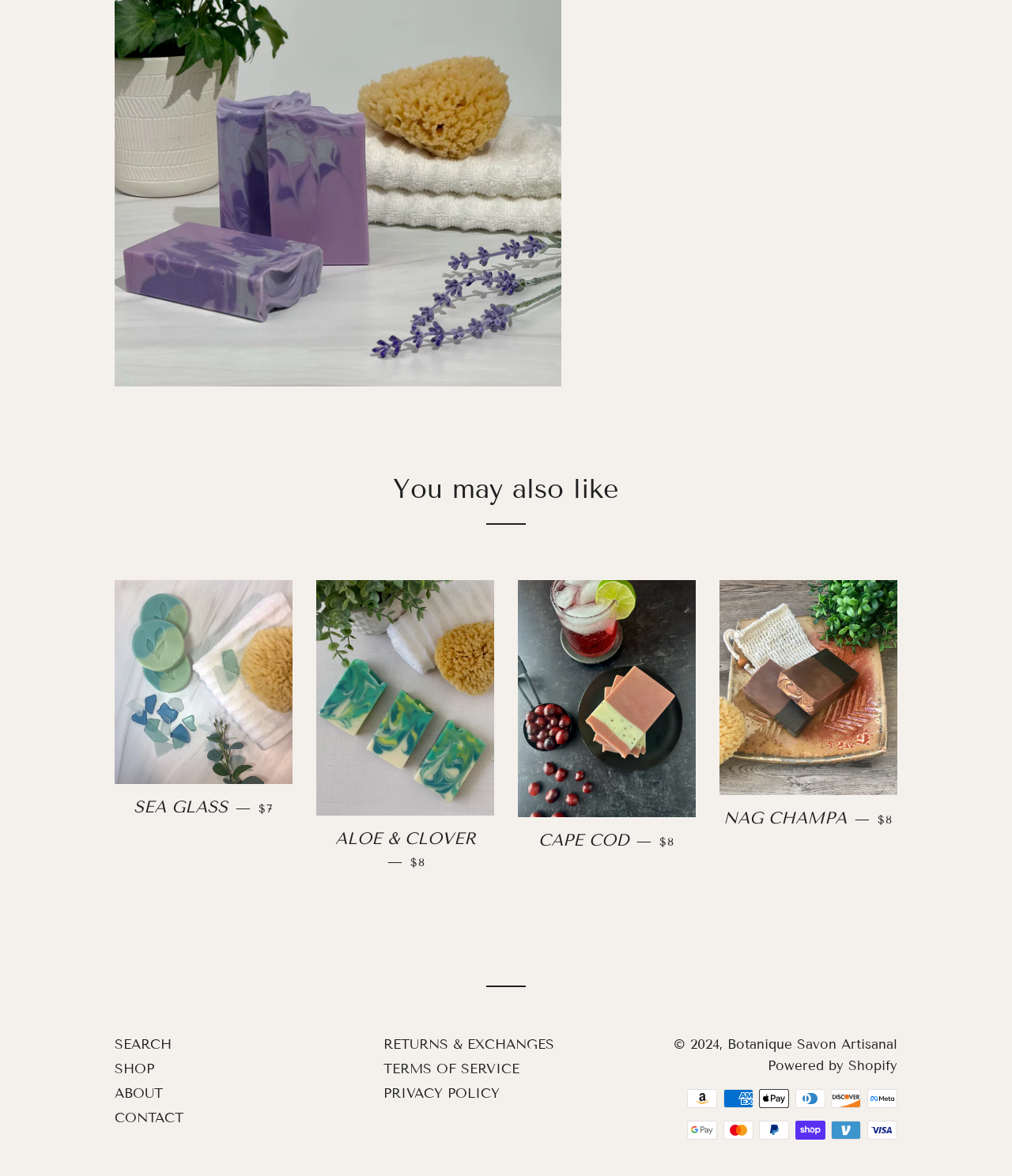Calculate the bounding box coordinates of the UI element given the description: "SEARCH".

[0.113, 0.881, 0.17, 0.895]